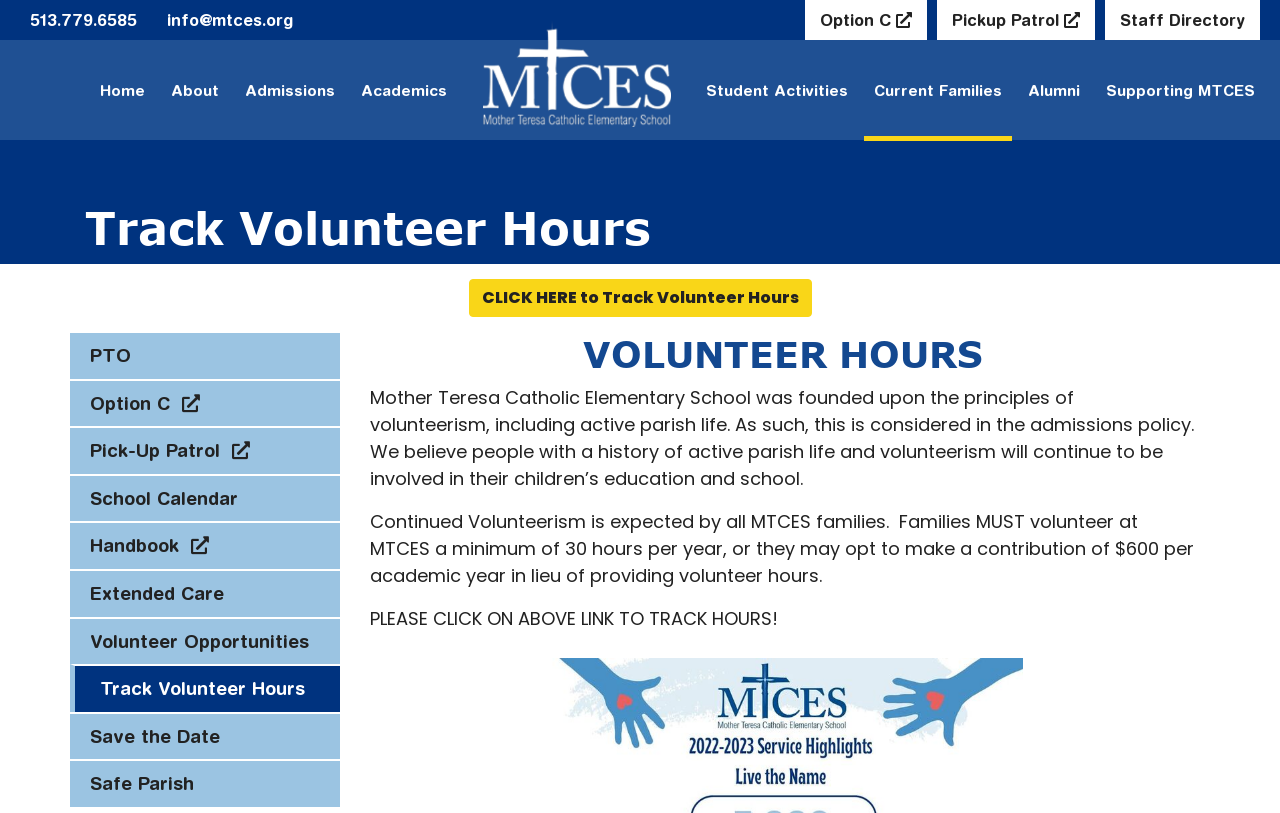Please provide a brief answer to the question using only one word or phrase: 
What is the minimum number of volunteer hours required per year?

30 hours